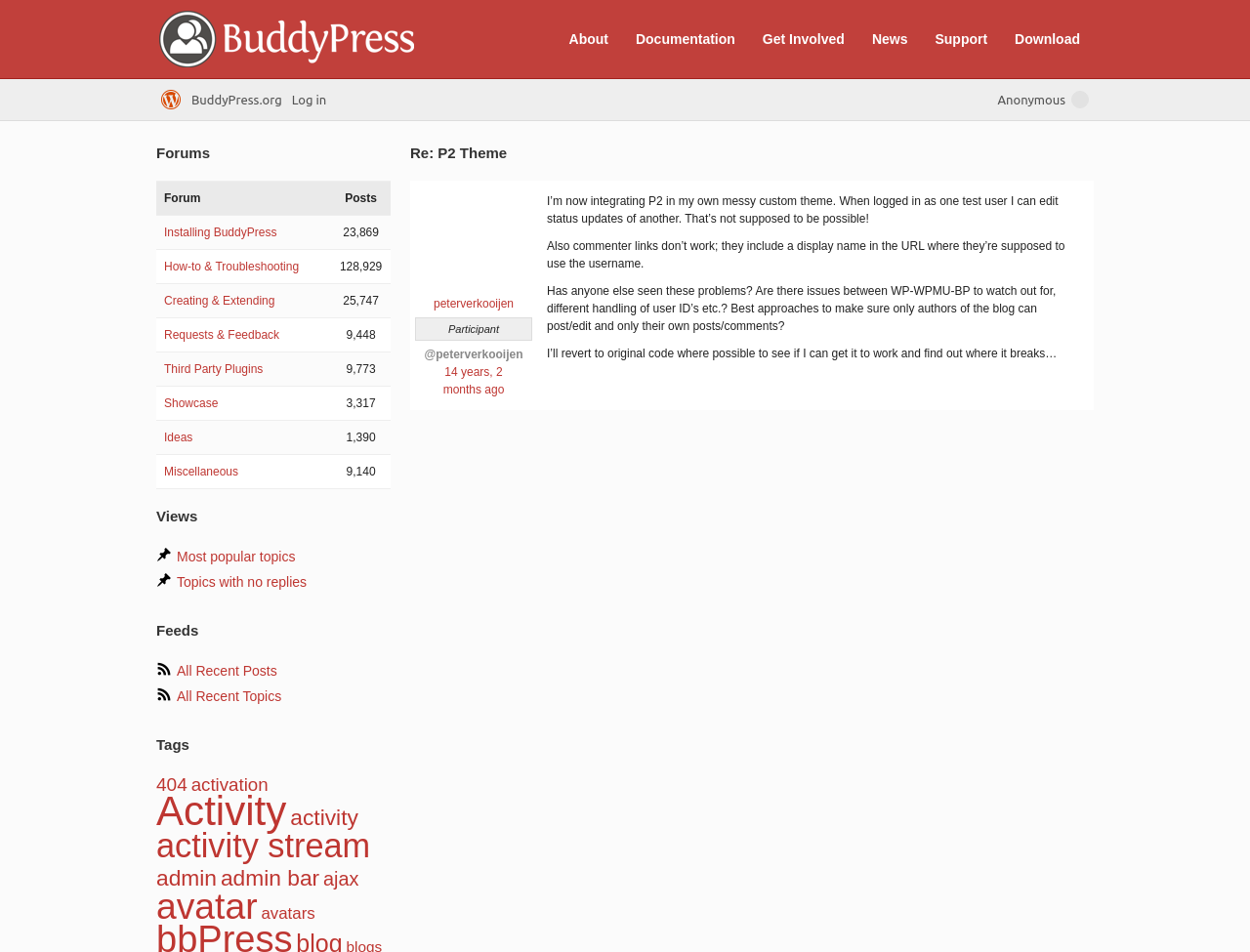Identify the bounding box of the HTML element described here: "All Recent Posts". Provide the coordinates as four float numbers between 0 and 1: [left, top, right, bottom].

[0.141, 0.696, 0.222, 0.713]